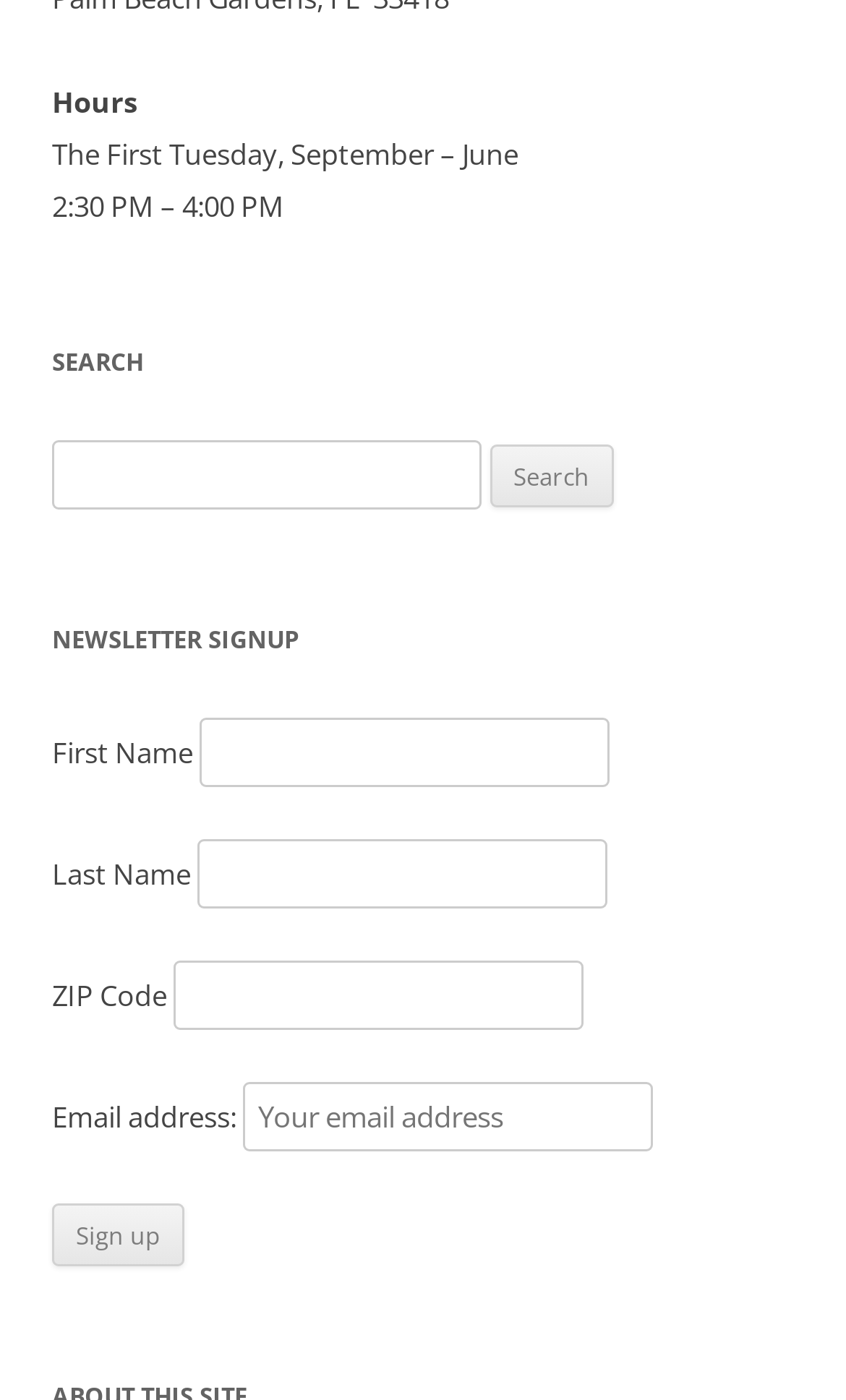What information is required to sign up for the newsletter?
Please answer the question with as much detail and depth as you can.

The newsletter signup section has four textboxes with labels 'First Name', 'Last Name', 'ZIP Code', and 'Email address:', all of which are marked as required. This indicates that providing this information is necessary to sign up for the newsletter.